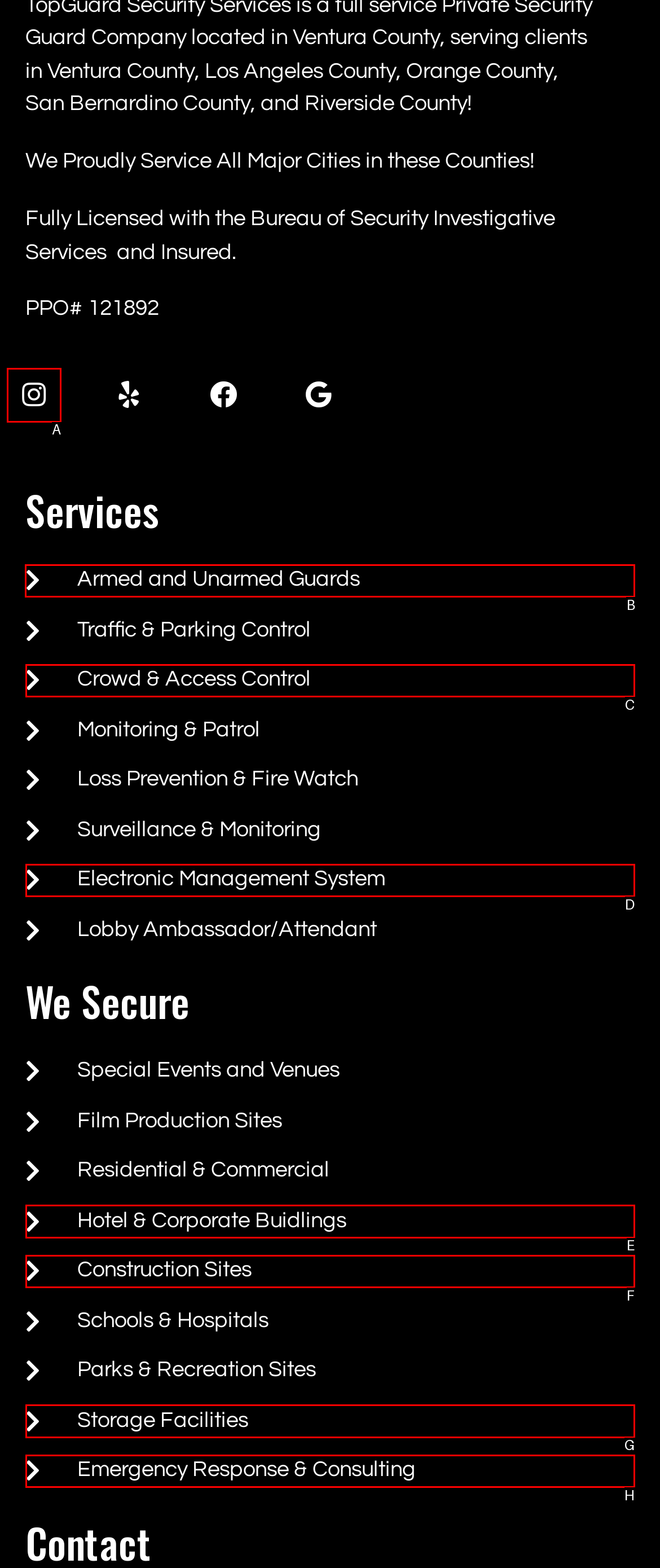Select the appropriate HTML element that needs to be clicked to finish the task: Open primary navigation
Reply with the letter of the chosen option.

None